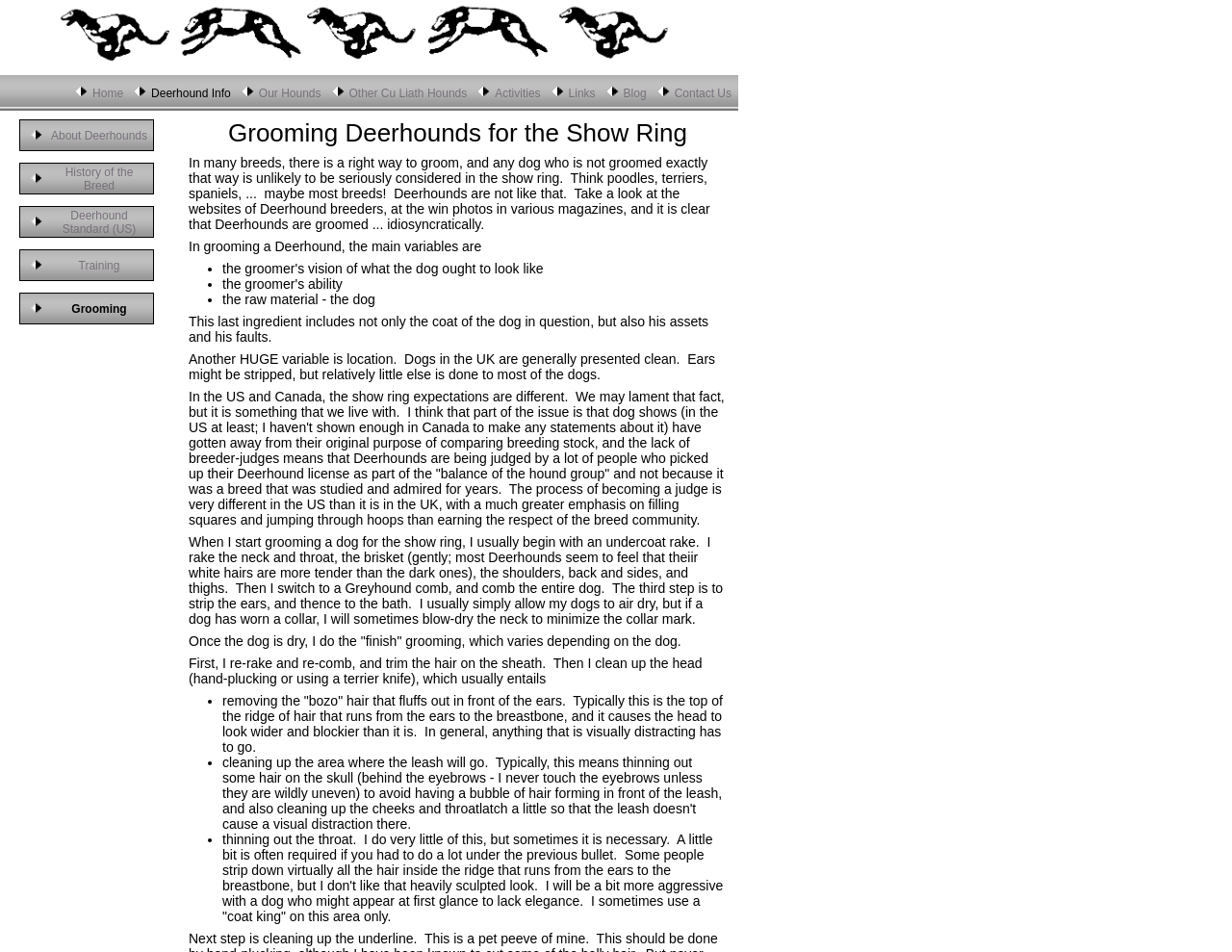Pinpoint the bounding box coordinates of the clickable area needed to execute the instruction: "Learn about Other Cu Liath Hounds". The coordinates should be specified as four float numbers between 0 and 1, i.e., [left, top, right, bottom].

[0.264, 0.079, 0.38, 0.116]